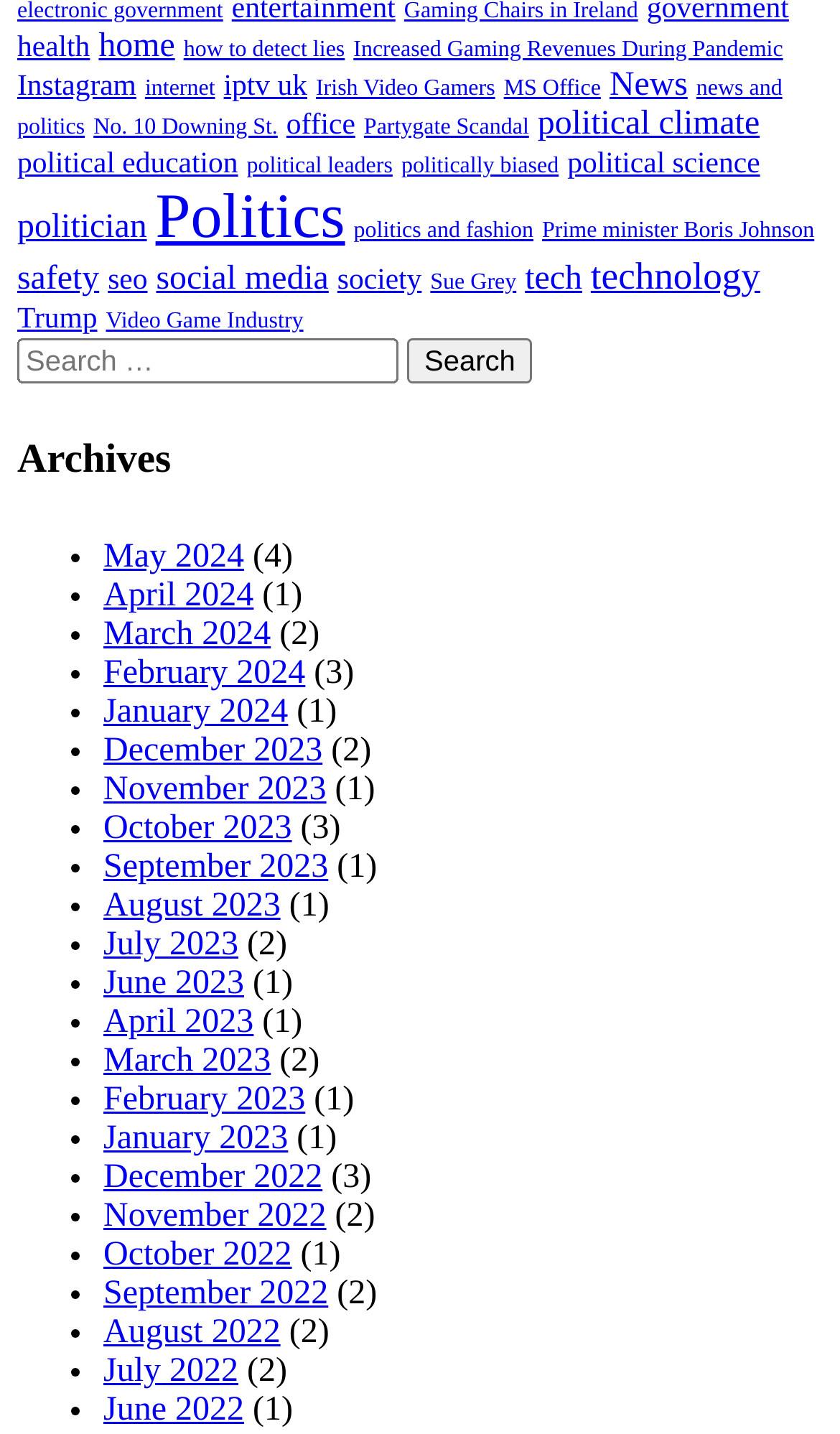From the element description: "politics and fashion", extract the bounding box coordinates of the UI element. The coordinates should be expressed as four float numbers between 0 and 1, in the order [left, top, right, bottom].

[0.421, 0.153, 0.635, 0.169]